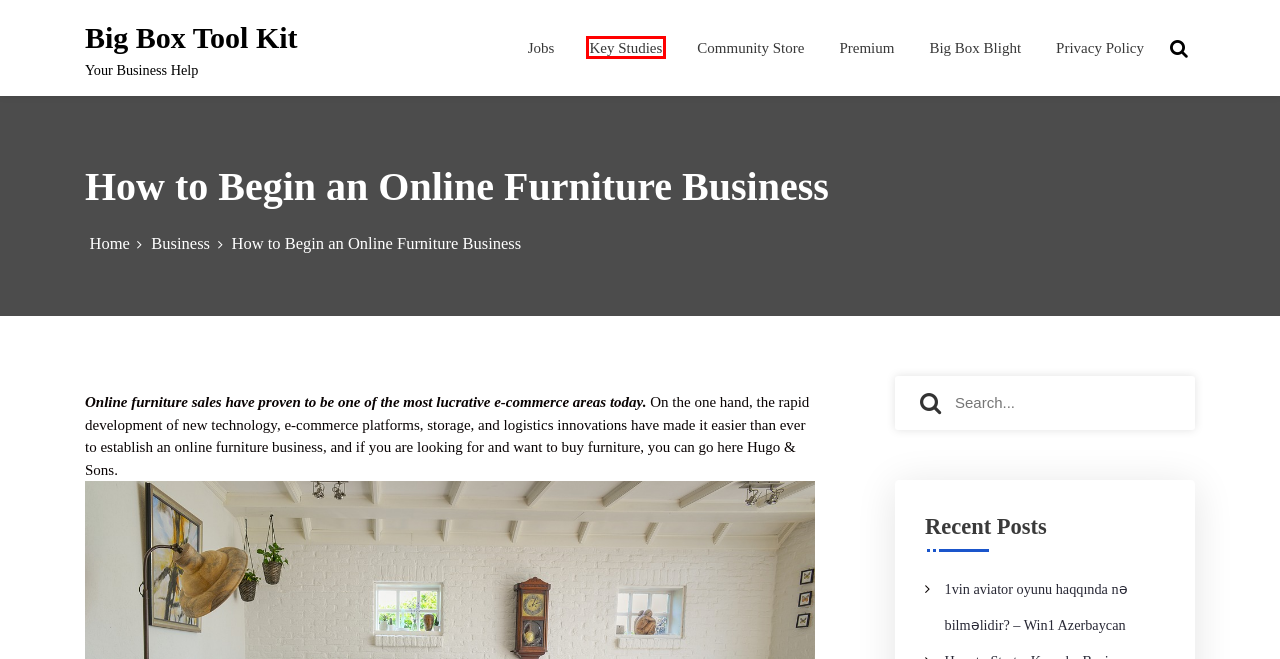Consider the screenshot of a webpage with a red bounding box around an element. Select the webpage description that best corresponds to the new page after clicking the element inside the red bounding box. Here are the candidates:
A. Community Store – Big Box Tool Kit
B. Privacy Policy – Big Box Tool Kit
C. Key Studies – Big Box Tool Kit
D. Big Box Tool Kit – Your Business Help
E. Jobs – Big Box Tool Kit
F. Big Box Blight – Big Box Tool Kit
G. Business – Big Box Tool Kit
H. Premium – Big Box Tool Kit

C